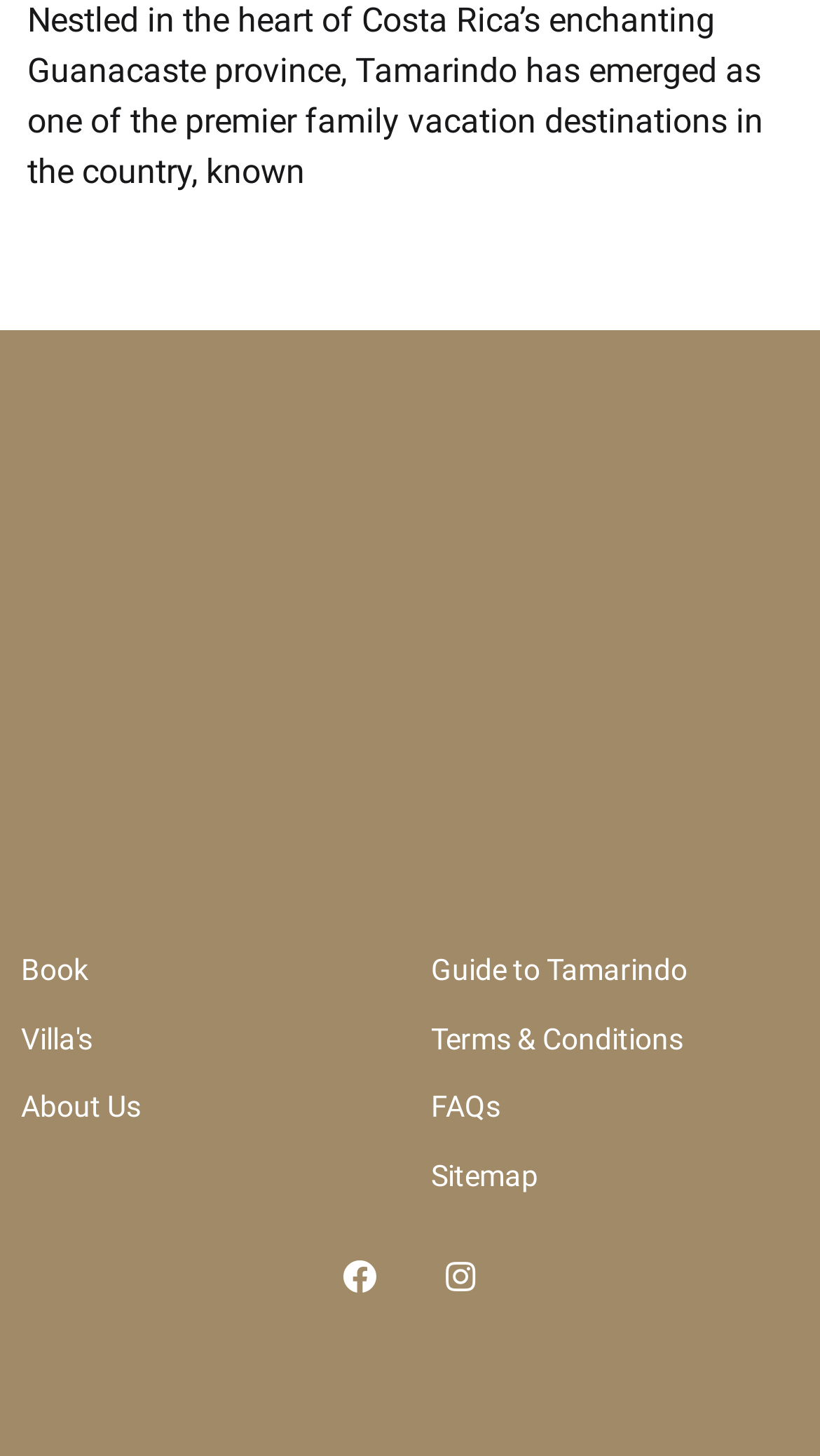Determine the coordinates of the bounding box for the clickable area needed to execute this instruction: "Learn about the website".

[0.026, 0.746, 0.474, 0.777]